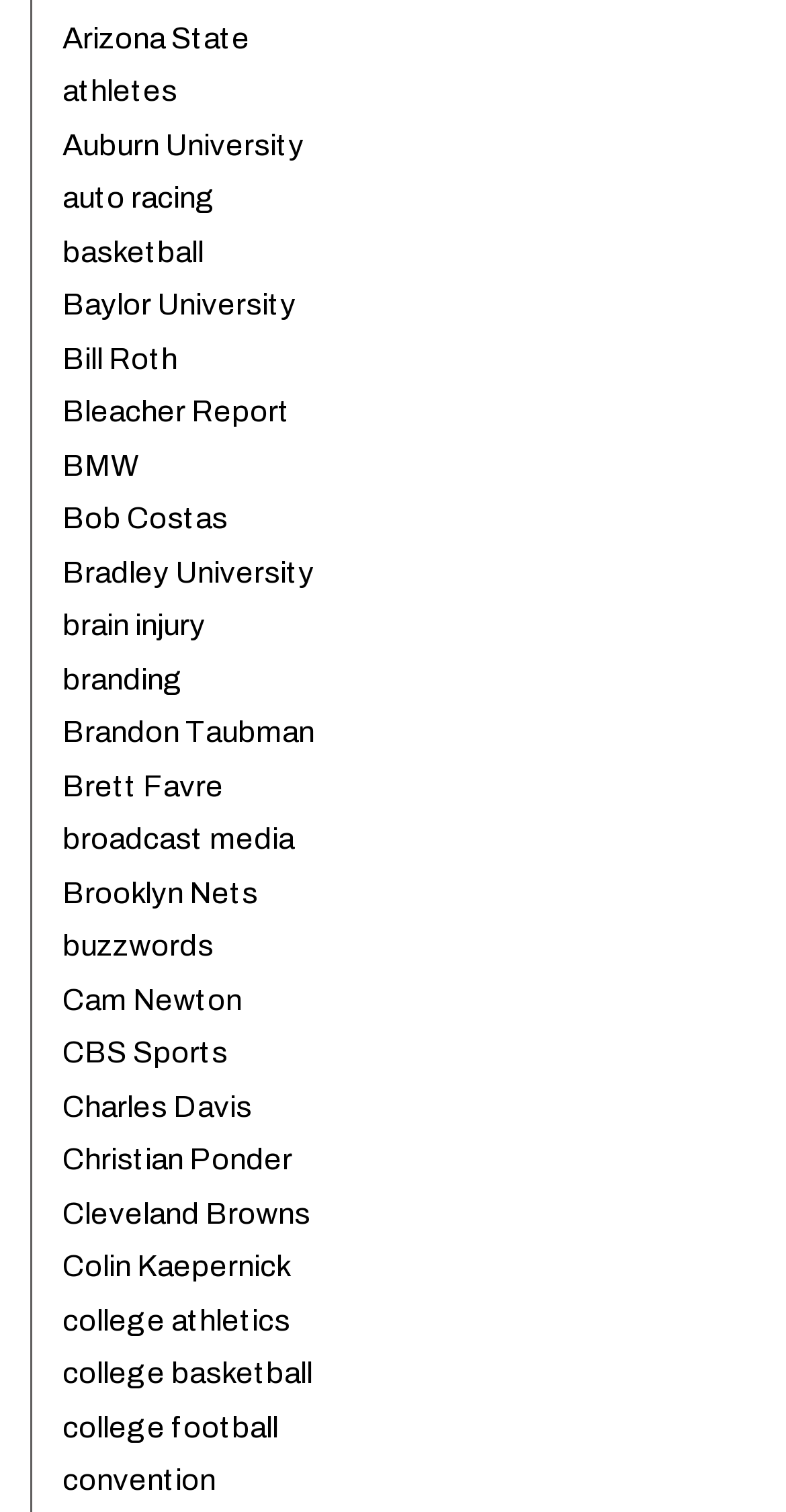Find and indicate the bounding box coordinates of the region you should select to follow the given instruction: "visit the page of college athletics".

[0.079, 0.862, 0.369, 0.884]